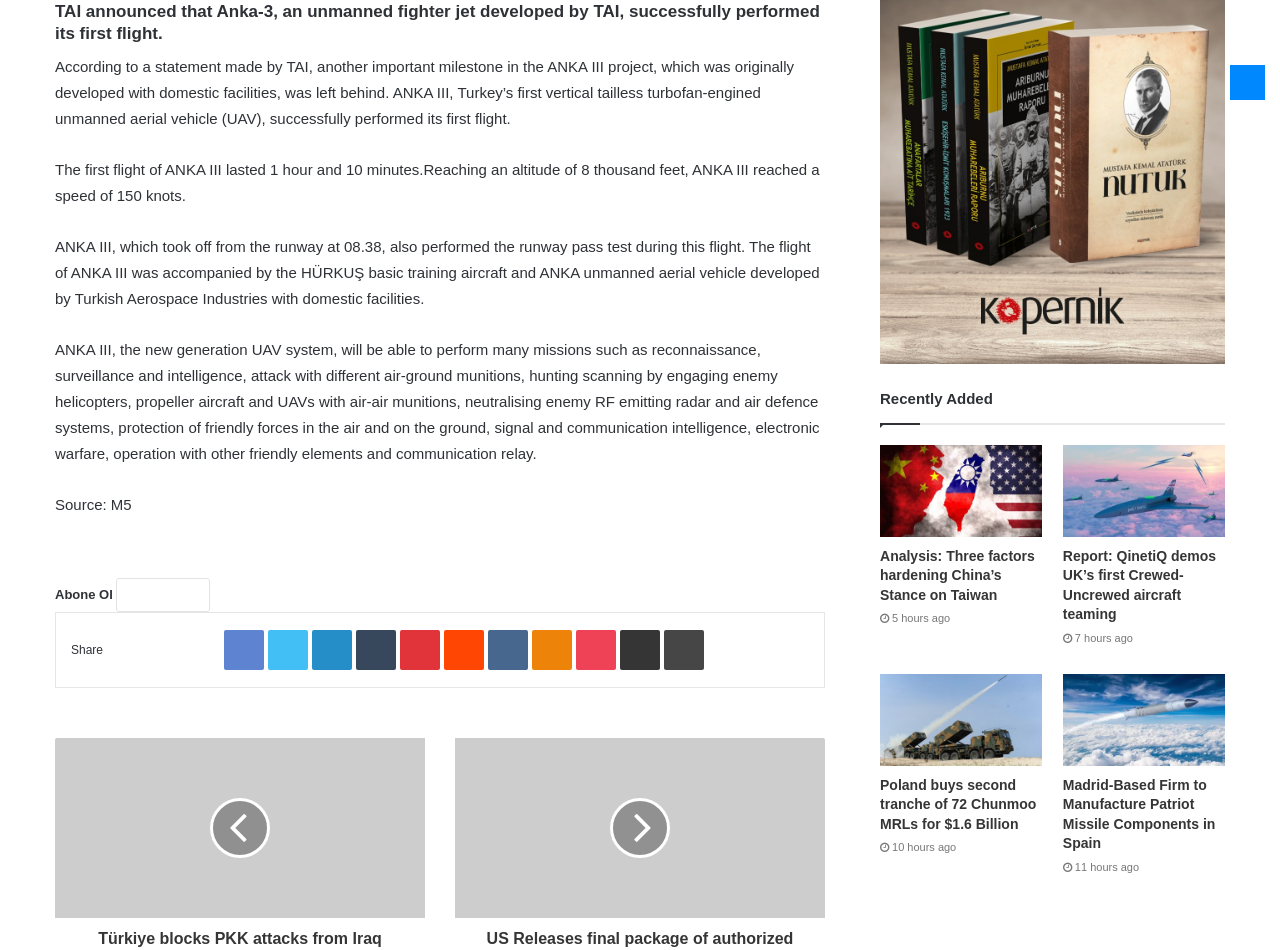What is the time interval between the first and last news articles?
Kindly give a detailed and elaborate answer to the question.

The answer can be found by comparing the timestamps of the first and last news articles, which are '5 hours ago' and '11 hours ago', respectively.